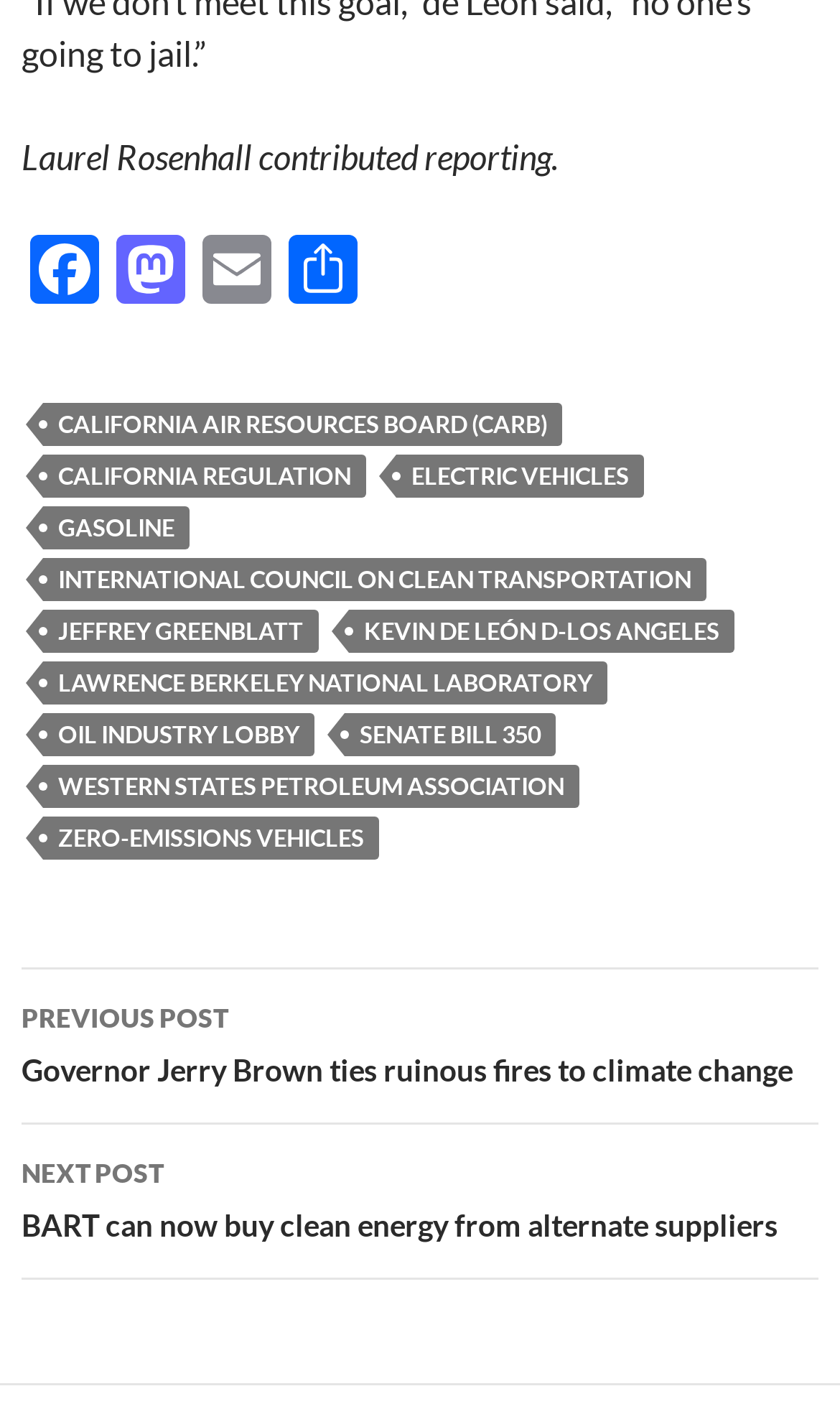What is the name of the contributor?
Give a single word or phrase as your answer by examining the image.

Laurel Rosenhall